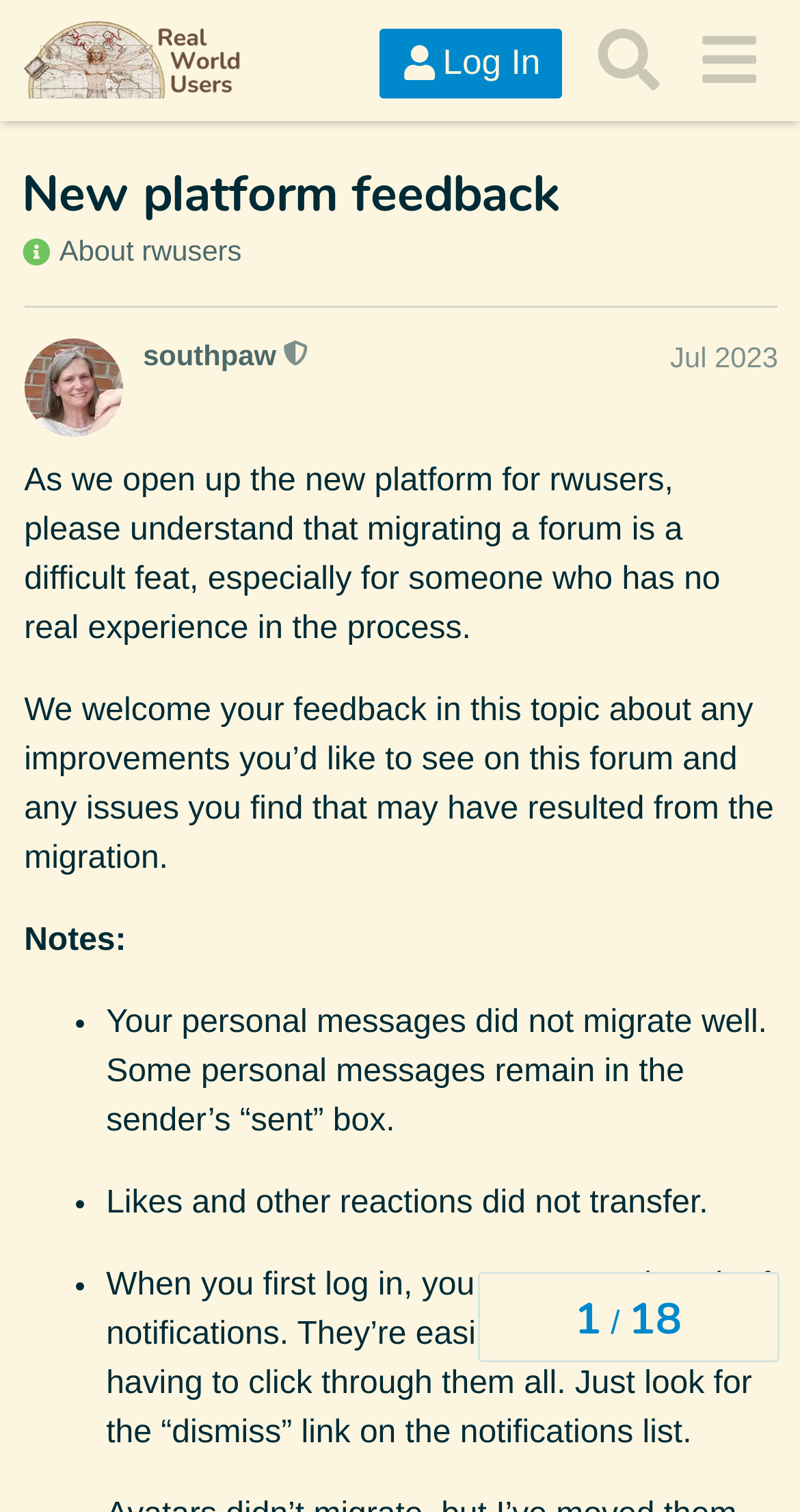Extract the bounding box coordinates for the UI element described as: "alt="Real World Users"".

[0.027, 0.014, 0.356, 0.066]